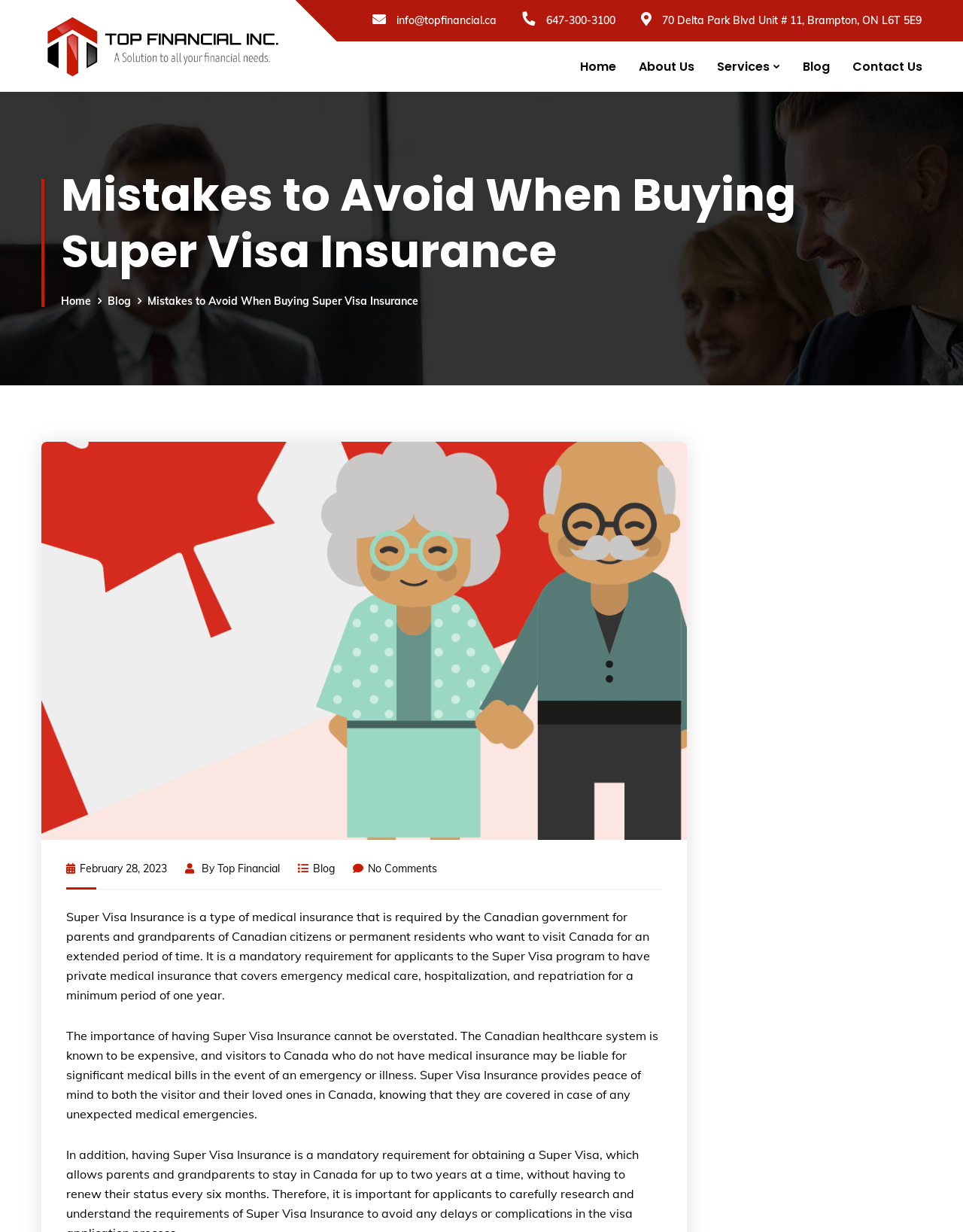Could you provide the bounding box coordinates for the portion of the screen to click to complete this instruction: "Go to the Home page"?

[0.591, 0.033, 0.652, 0.074]